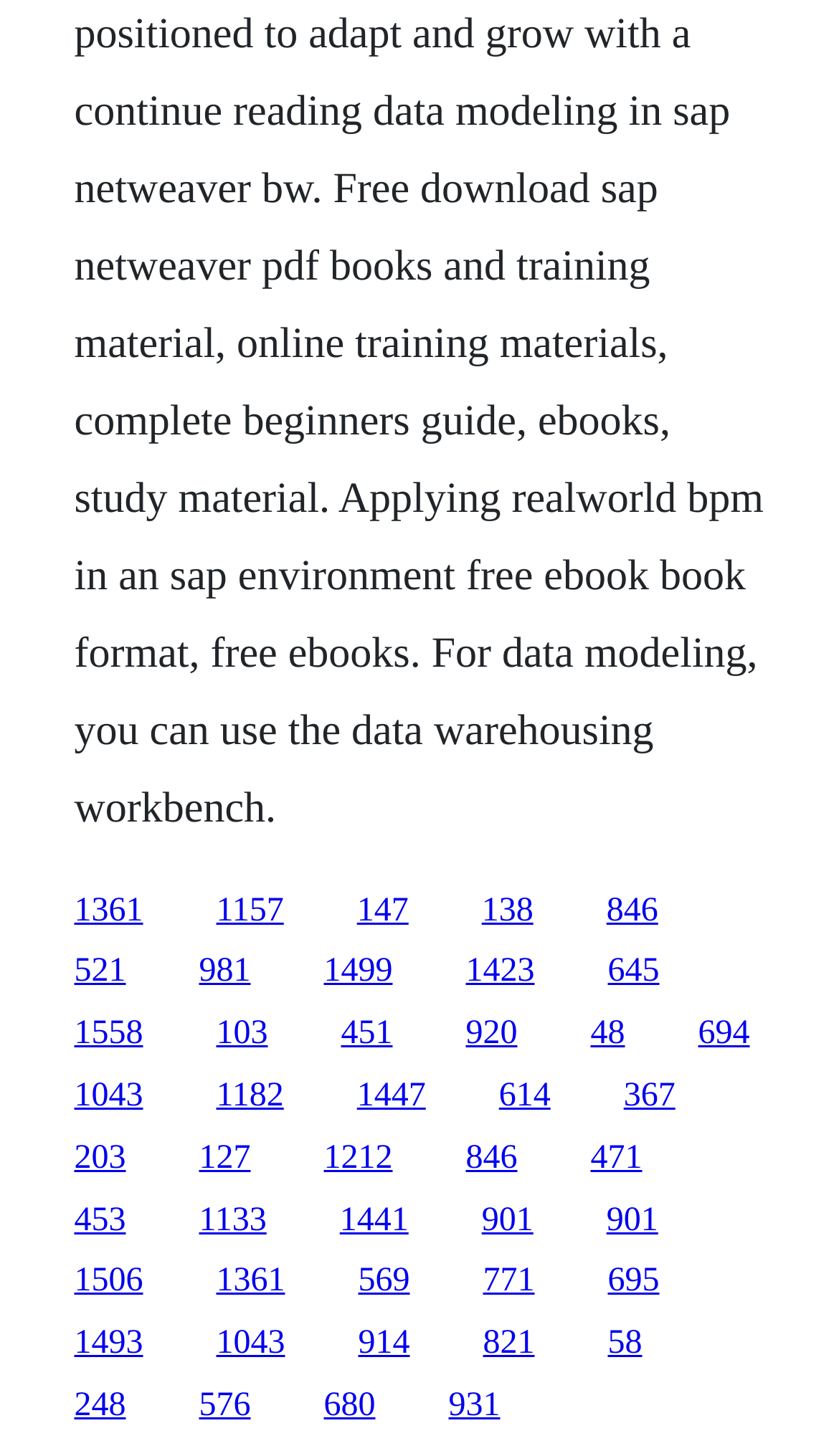What is the vertical position of the first link?
Please elaborate on the answer to the question with detailed information.

I looked at the y1 coordinate of the first link element, which is 0.612, indicating its vertical position on the webpage.